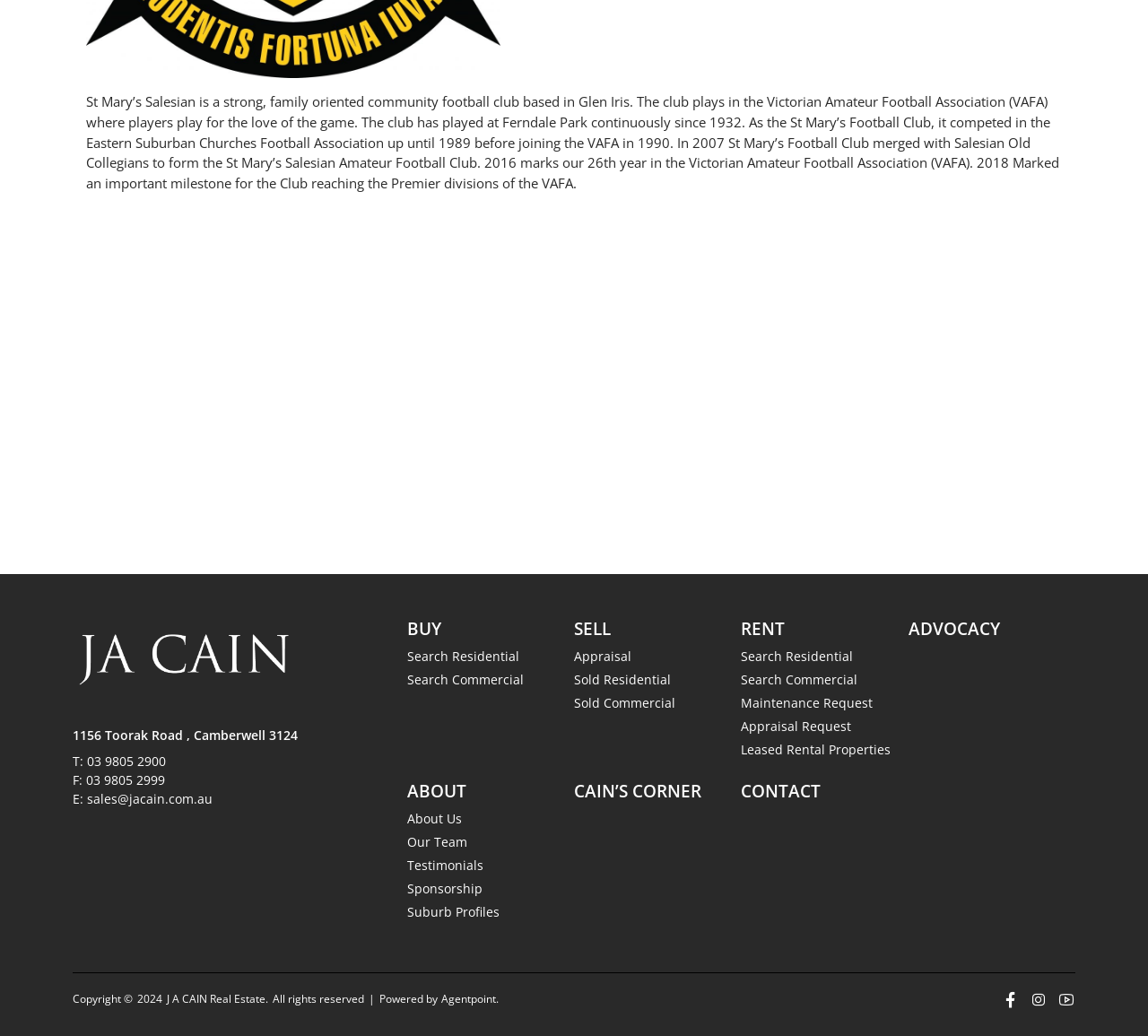Please determine the bounding box coordinates for the UI element described as: "DOCSIS 3.1 Cable Modem".

None